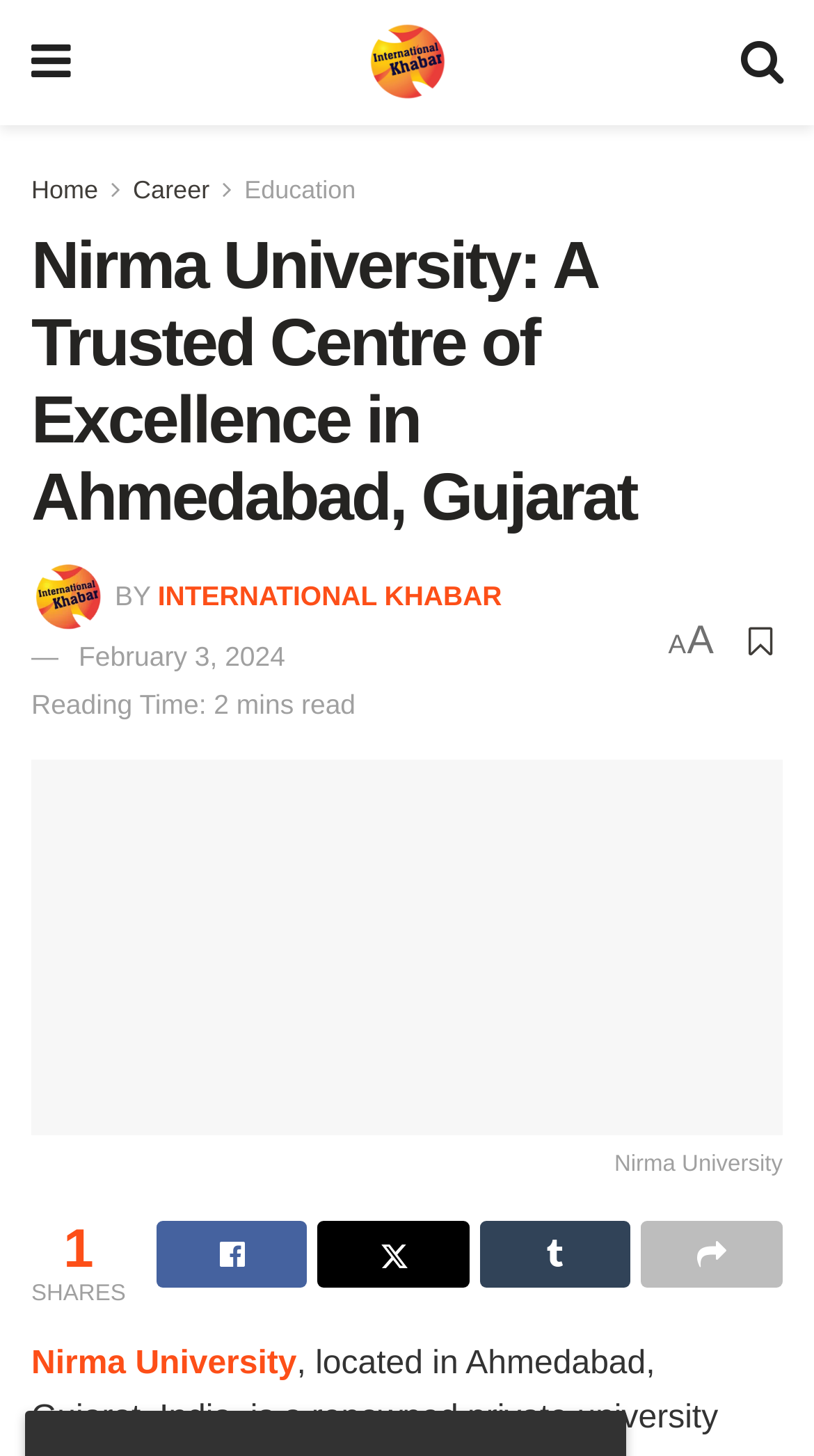Find the bounding box coordinates of the element's region that should be clicked in order to follow the given instruction: "Click the SHARE button". The coordinates should consist of four float numbers between 0 and 1, i.e., [left, top, right, bottom].

[0.193, 0.838, 0.378, 0.884]